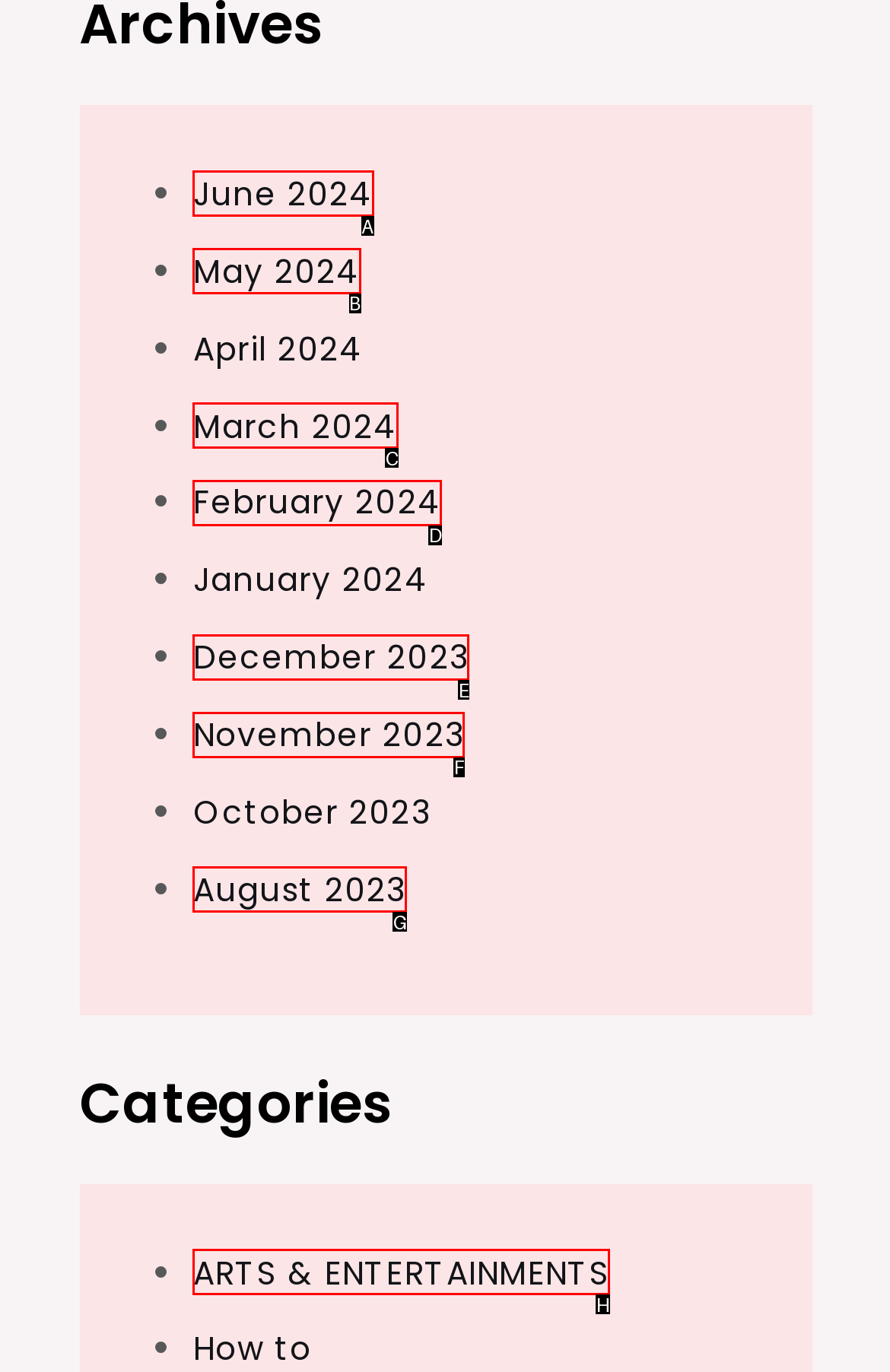Match the HTML element to the description: March 2024. Respond with the letter of the correct option directly.

C